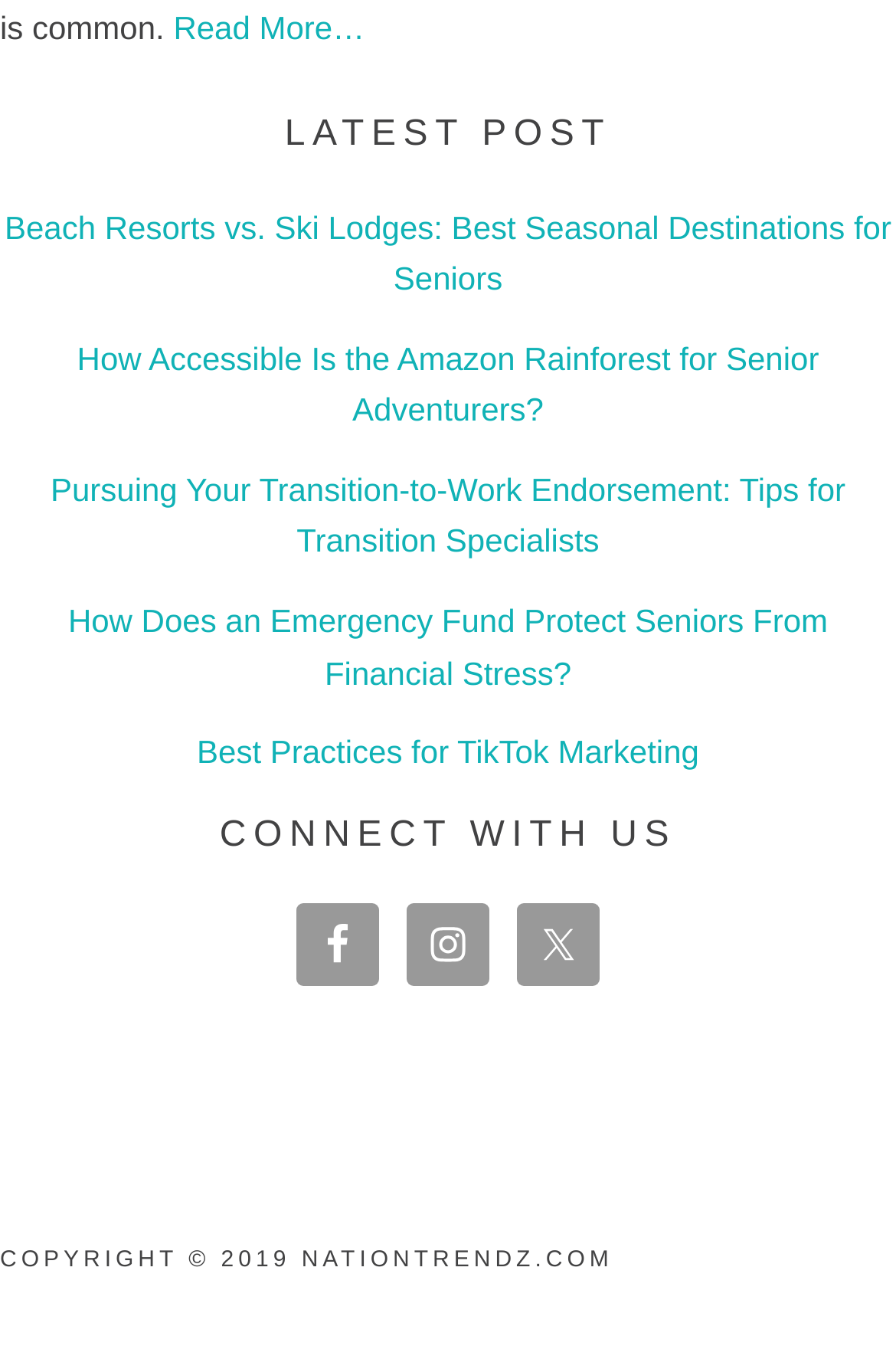Specify the bounding box coordinates of the area to click in order to follow the given instruction: "Connect with us on Facebook."

[0.331, 0.657, 0.423, 0.718]